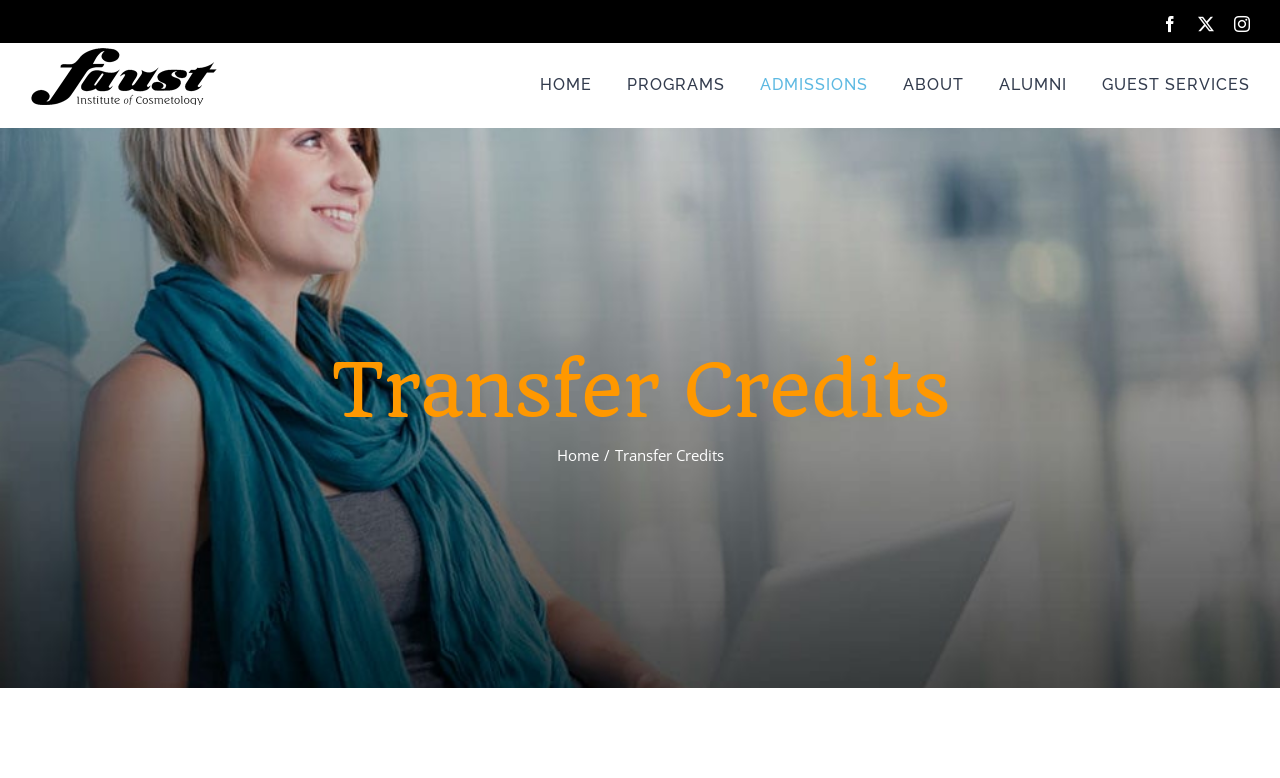Identify the bounding box coordinates of the section to be clicked to complete the task described by the following instruction: "Click Instagram". The coordinates should be four float numbers between 0 and 1, formatted as [left, top, right, bottom].

[0.964, 0.021, 0.977, 0.041]